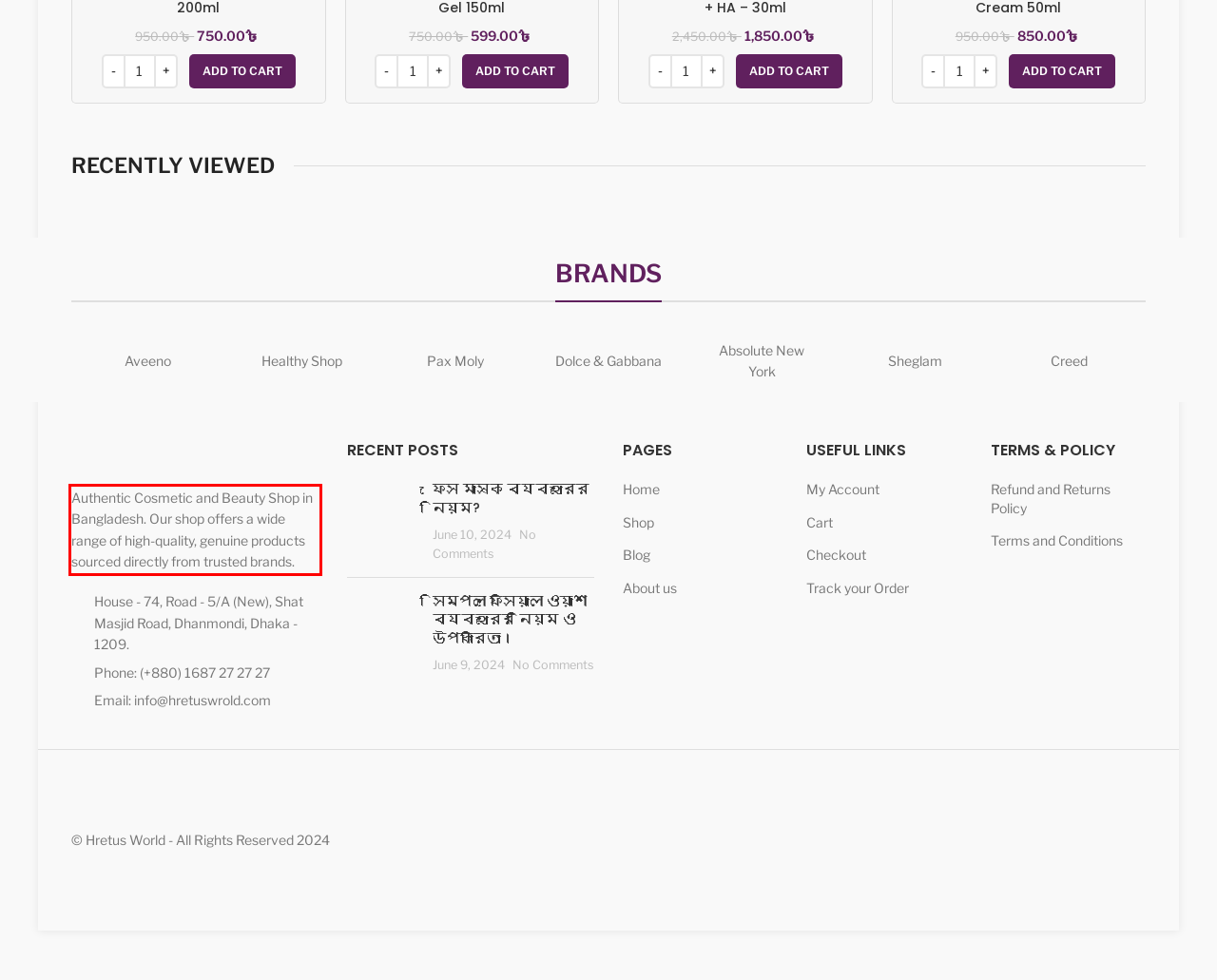Using the provided screenshot of a webpage, recognize the text inside the red rectangle bounding box by performing OCR.

Authentic Cosmetic and Beauty Shop in Bangladesh. Our shop offers a wide range of high-quality, genuine products sourced directly from trusted brands.